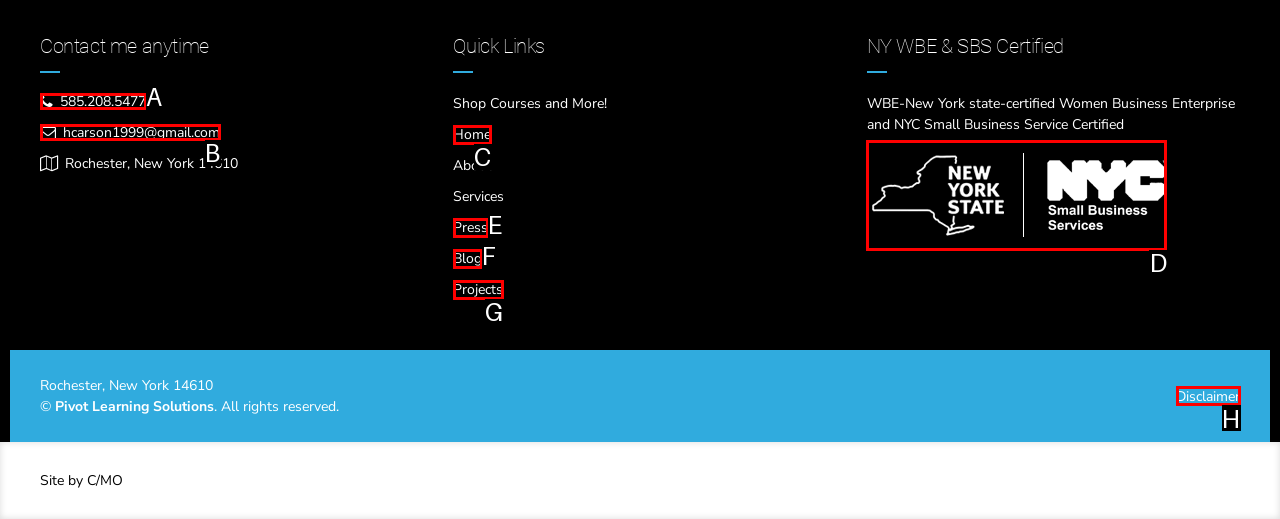Select the HTML element that corresponds to the description: Home. Reply with the letter of the correct option.

C